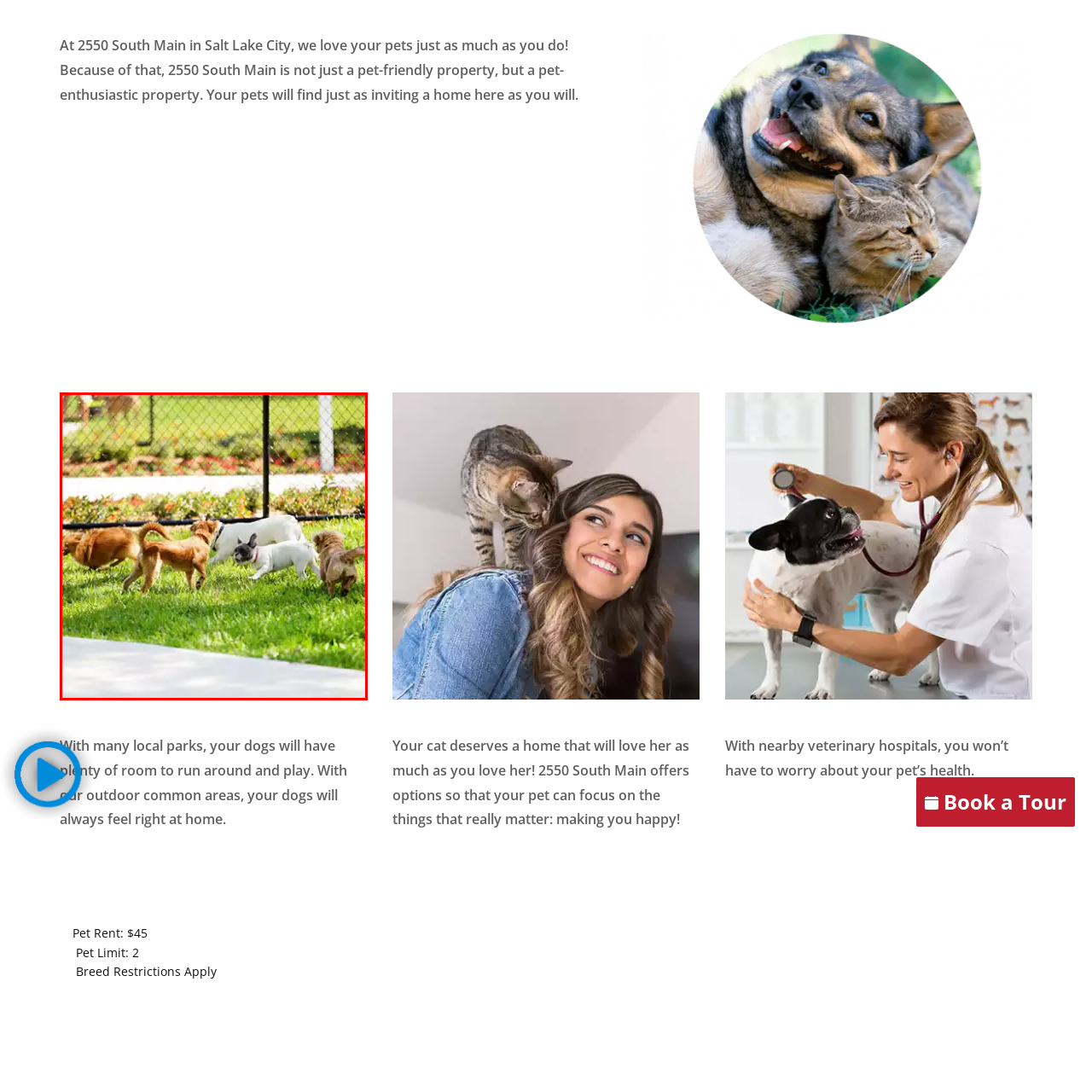Explain thoroughly what is happening in the image that is surrounded by the red box.

In a vibrant, pet-friendly environment, a group of lively dogs can be seen joyfully running across a lush green lawn. The scene captures the essence of companionship and freedom, showcasing their playful spirit as they explore their surroundings. The image highlights the welcoming atmosphere of local parks near 2550 South Main in Salt Lake City, where pets are cherished and encouraged to enjoy the outdoors. With plenty of open space, these furry friends have all the room they need to romp around, play, and socialize, embodying the commitment to a pet-enthusiastic lifestyle in this community.